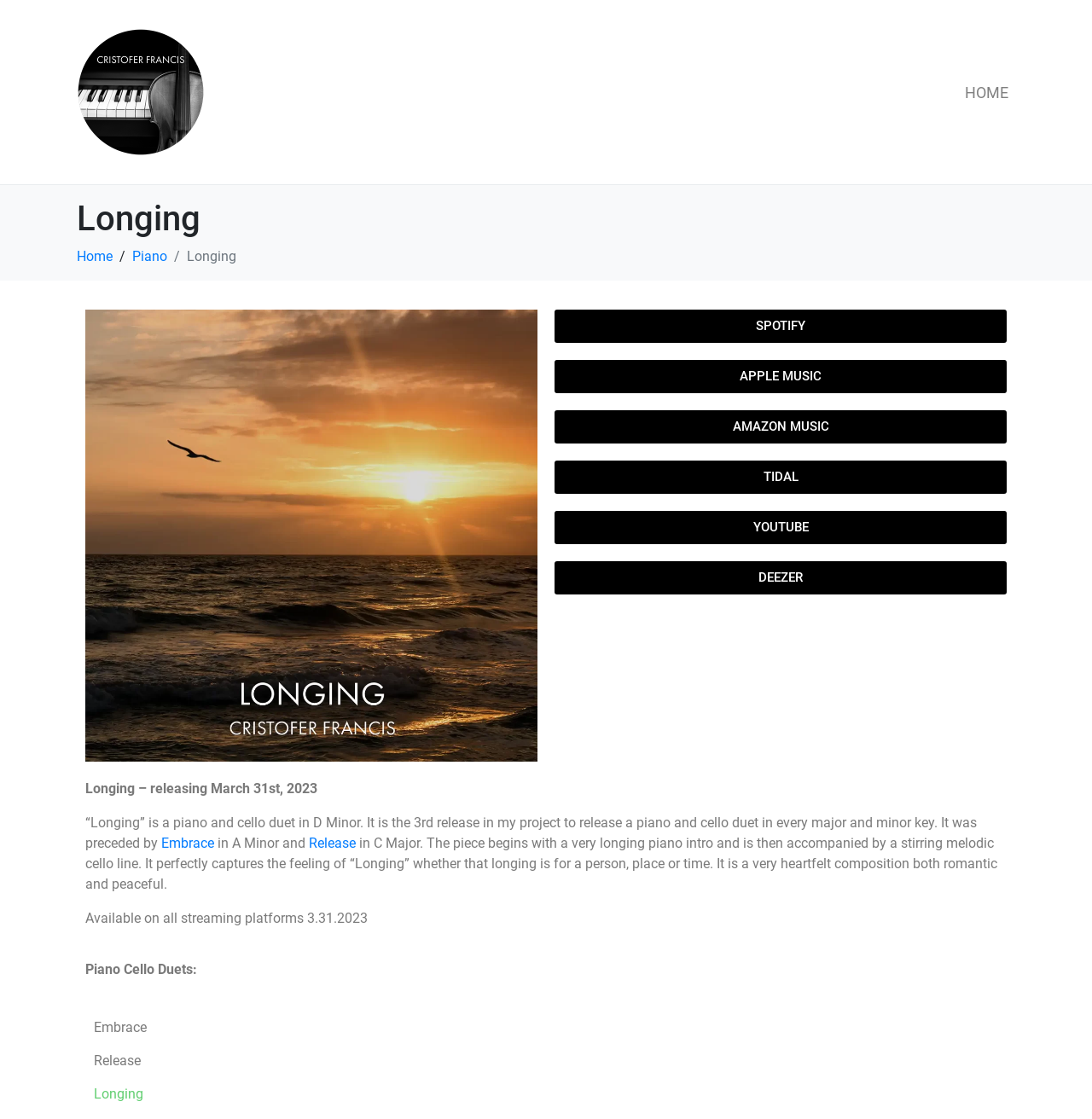Can you identify the bounding box coordinates of the clickable region needed to carry out this instruction: 'Explore Piano Cello Duets'? The coordinates should be four float numbers within the range of 0 to 1, stated as [left, top, right, bottom].

[0.078, 0.859, 0.18, 0.873]